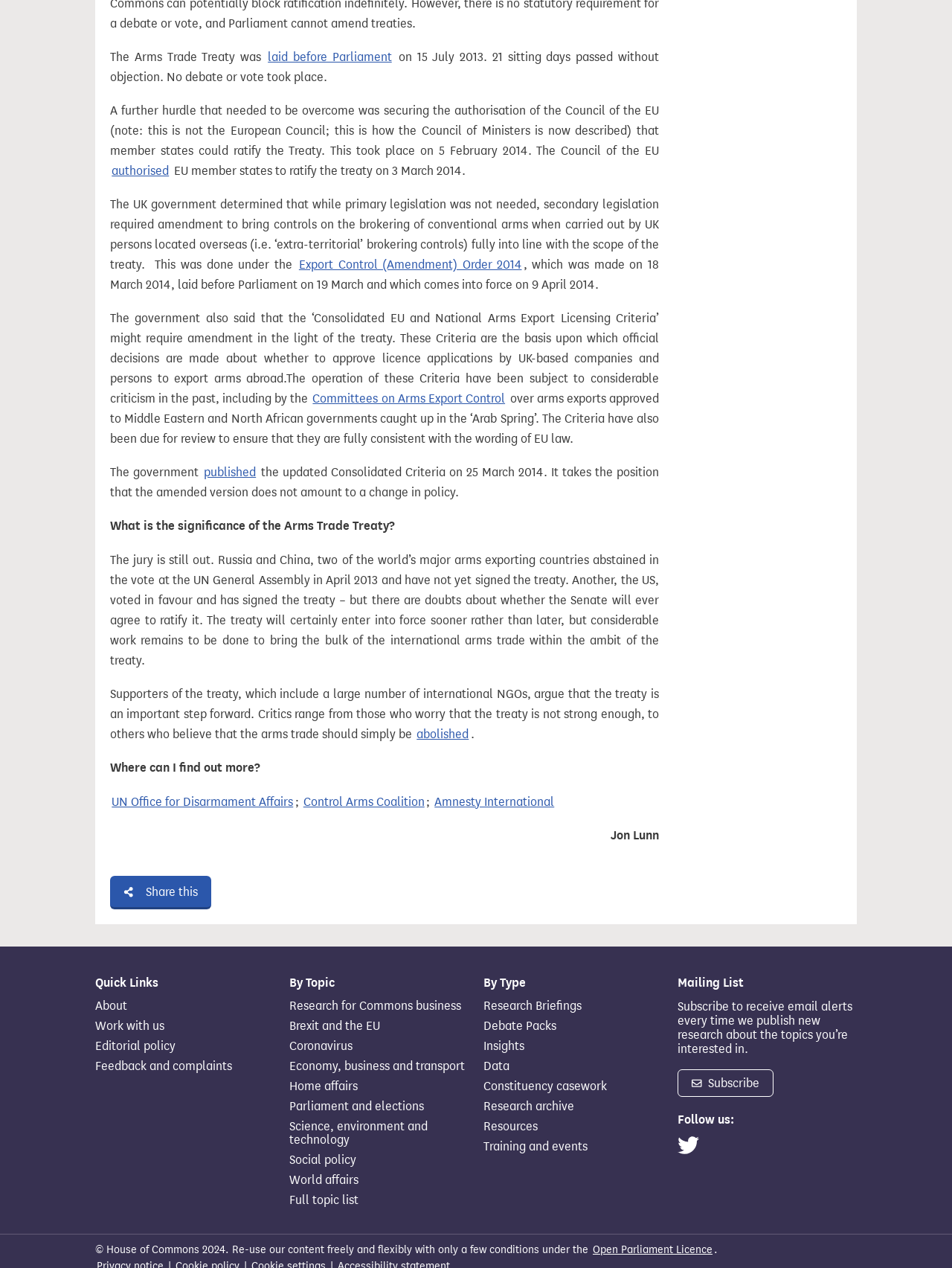Give a one-word or one-phrase response to the question:
Where can I find more information on the Arms Trade Treaty?

UN Office for Disarmament Affairs